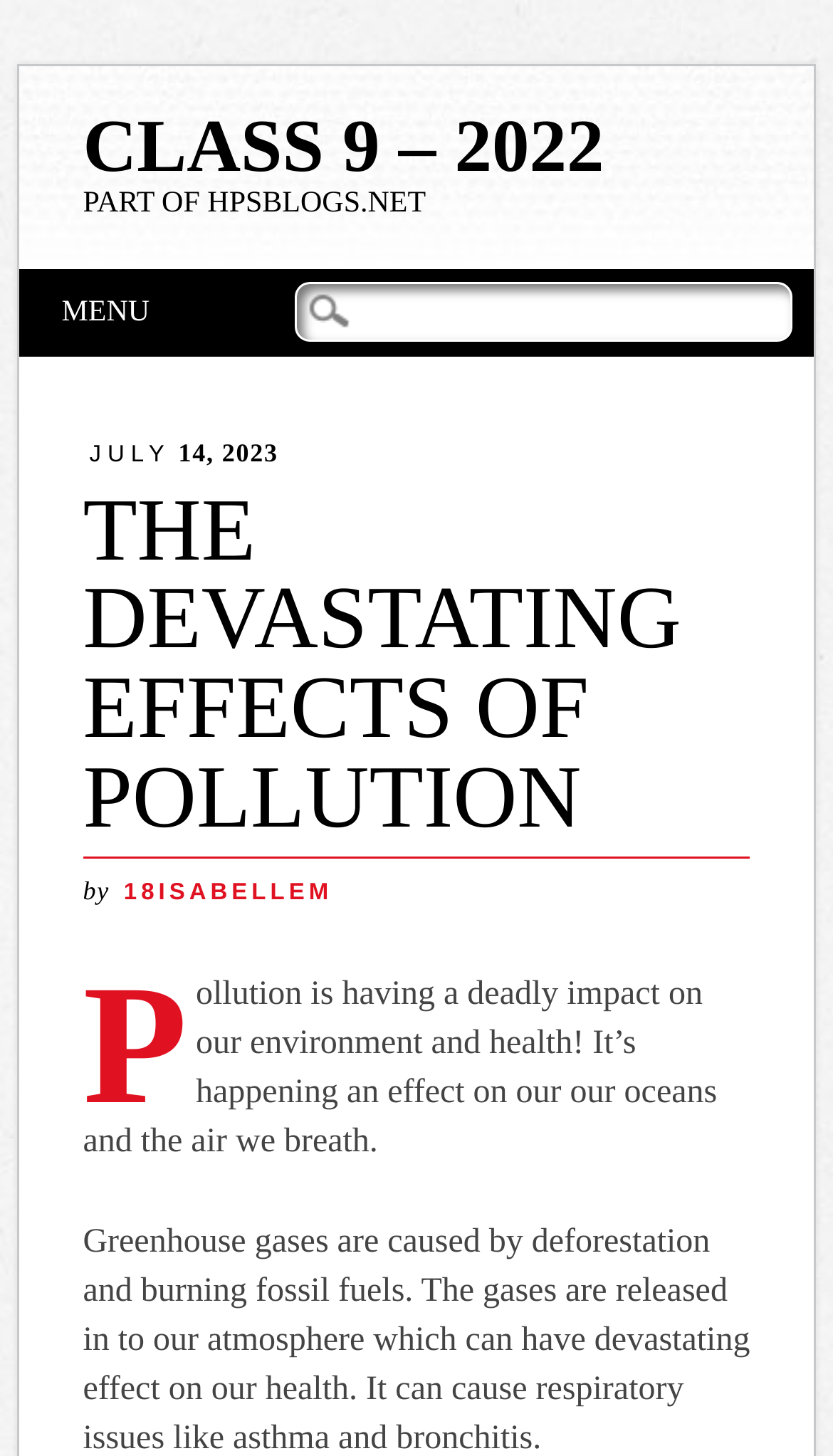Locate the bounding box of the UI element described in the following text: "name="s"".

[0.354, 0.194, 0.952, 0.235]